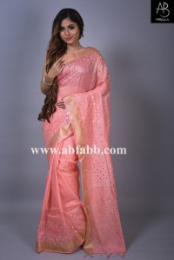What is the brand name associated with the image?
Give a one-word or short phrase answer based on the image.

AB Fabrics